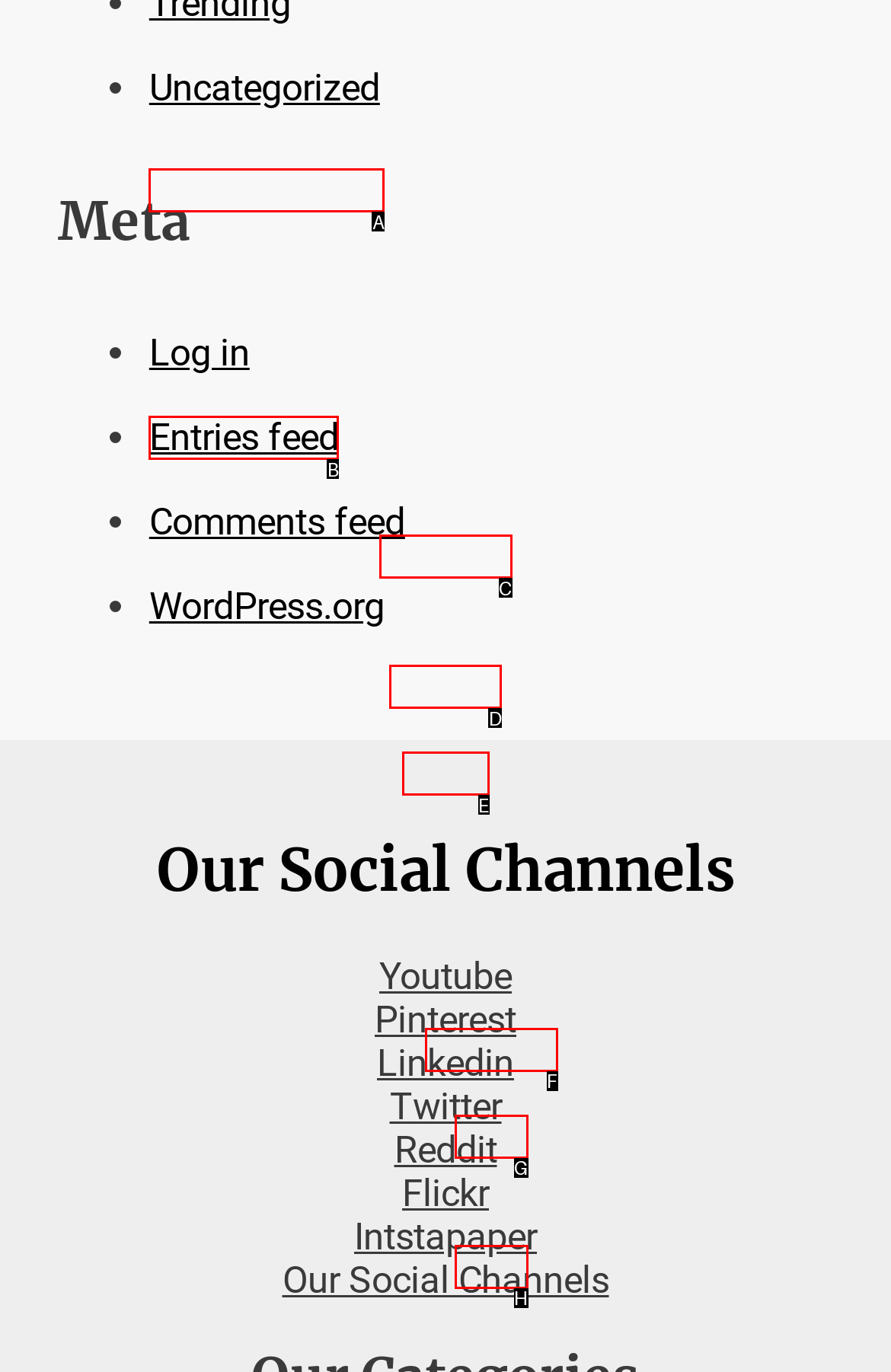For the task: View Entries feed, specify the letter of the option that should be clicked. Answer with the letter only.

B